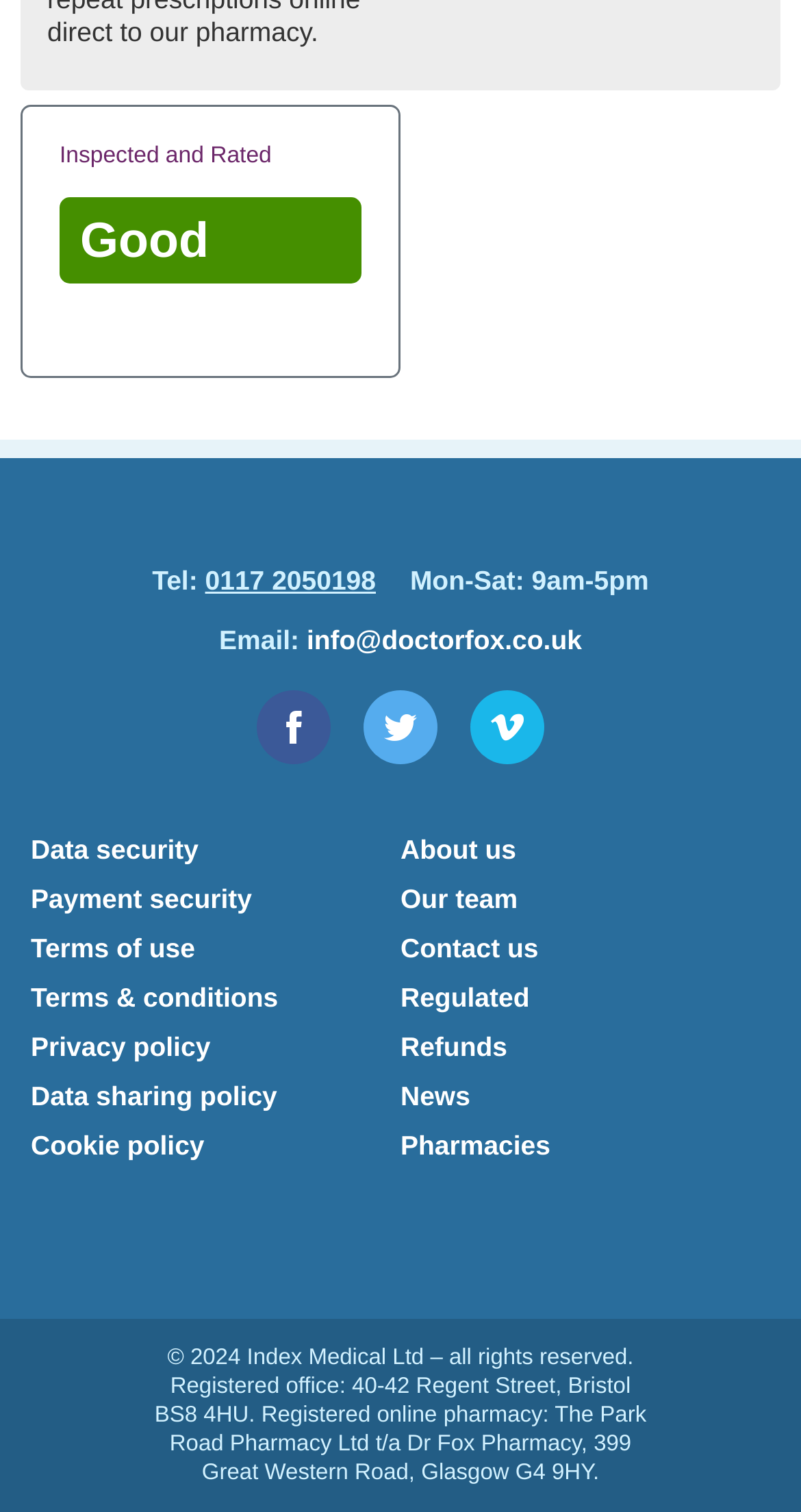What is the email address of Dr Fox?
Please look at the screenshot and answer in one word or a short phrase.

info@doctorfox.co.uk